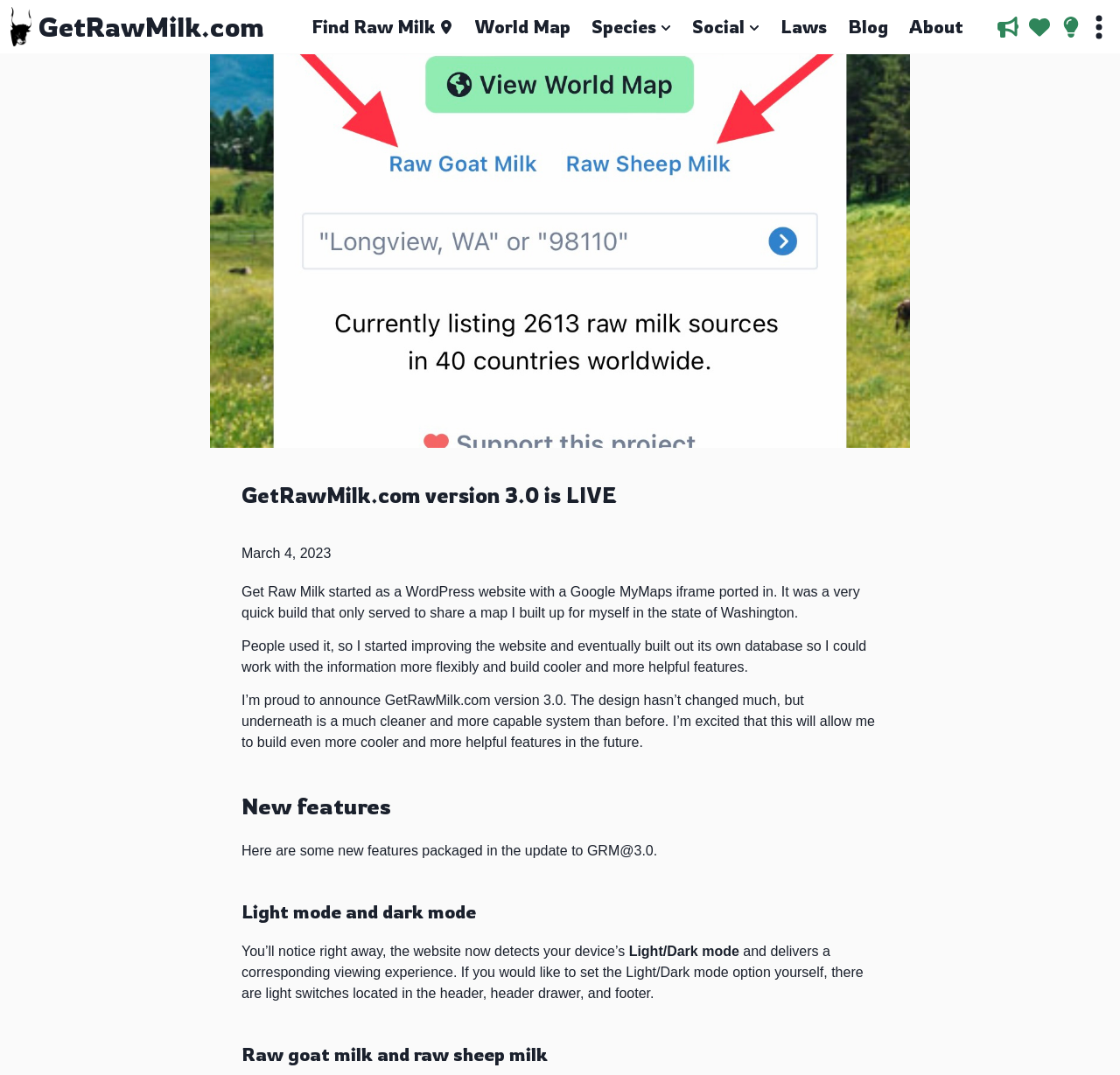Determine the main text heading of the webpage and provide its content.

GetRawMilk.com version 3.0 is LIVE